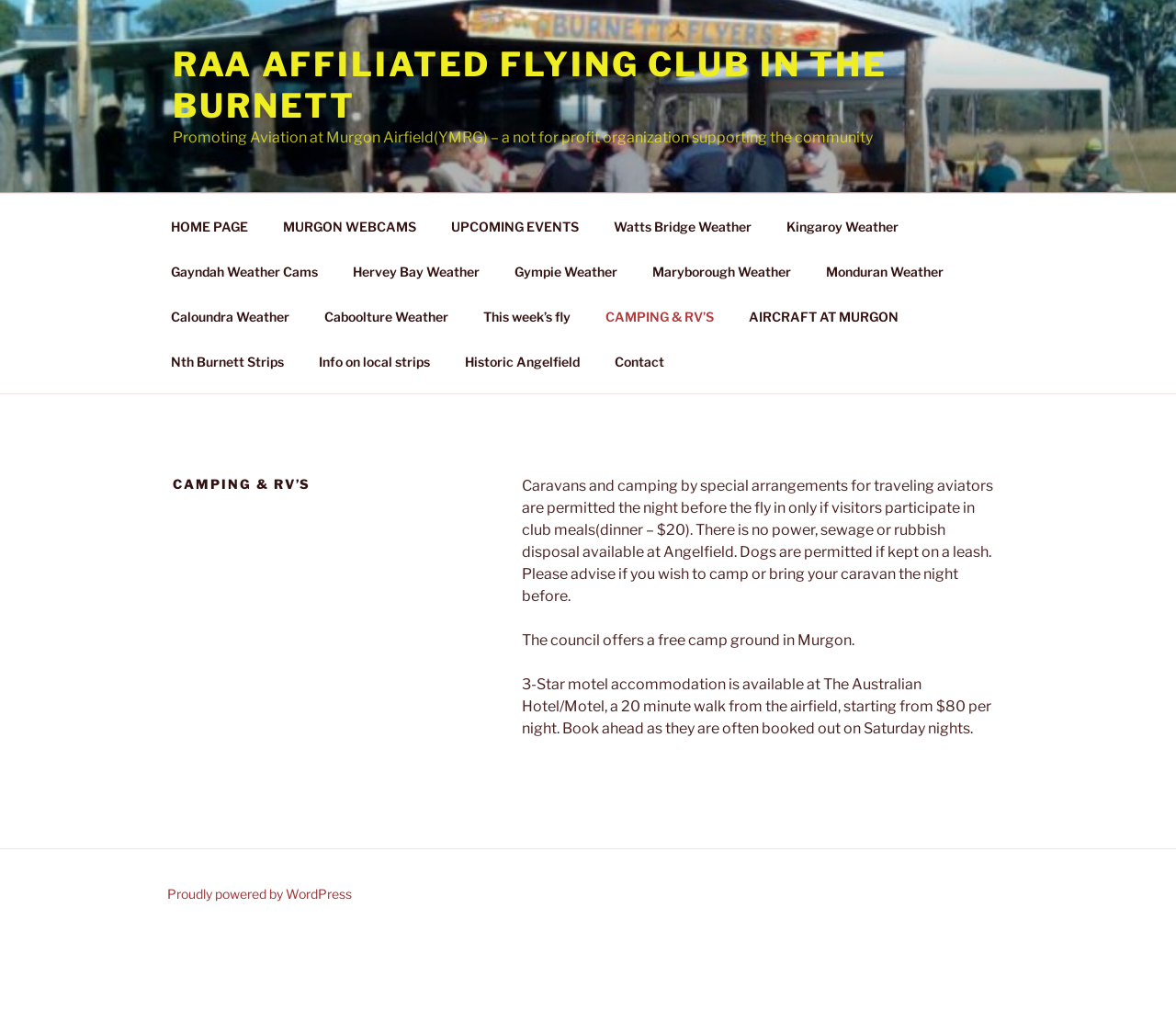What is the name of the airfield mentioned on the webpage?
Please provide a comprehensive answer based on the information in the image.

I found this answer by looking at the StaticText element with the text 'Promoting Aviation at Murgon Airfield(YMRG) – a not for profit organization supporting the community'.